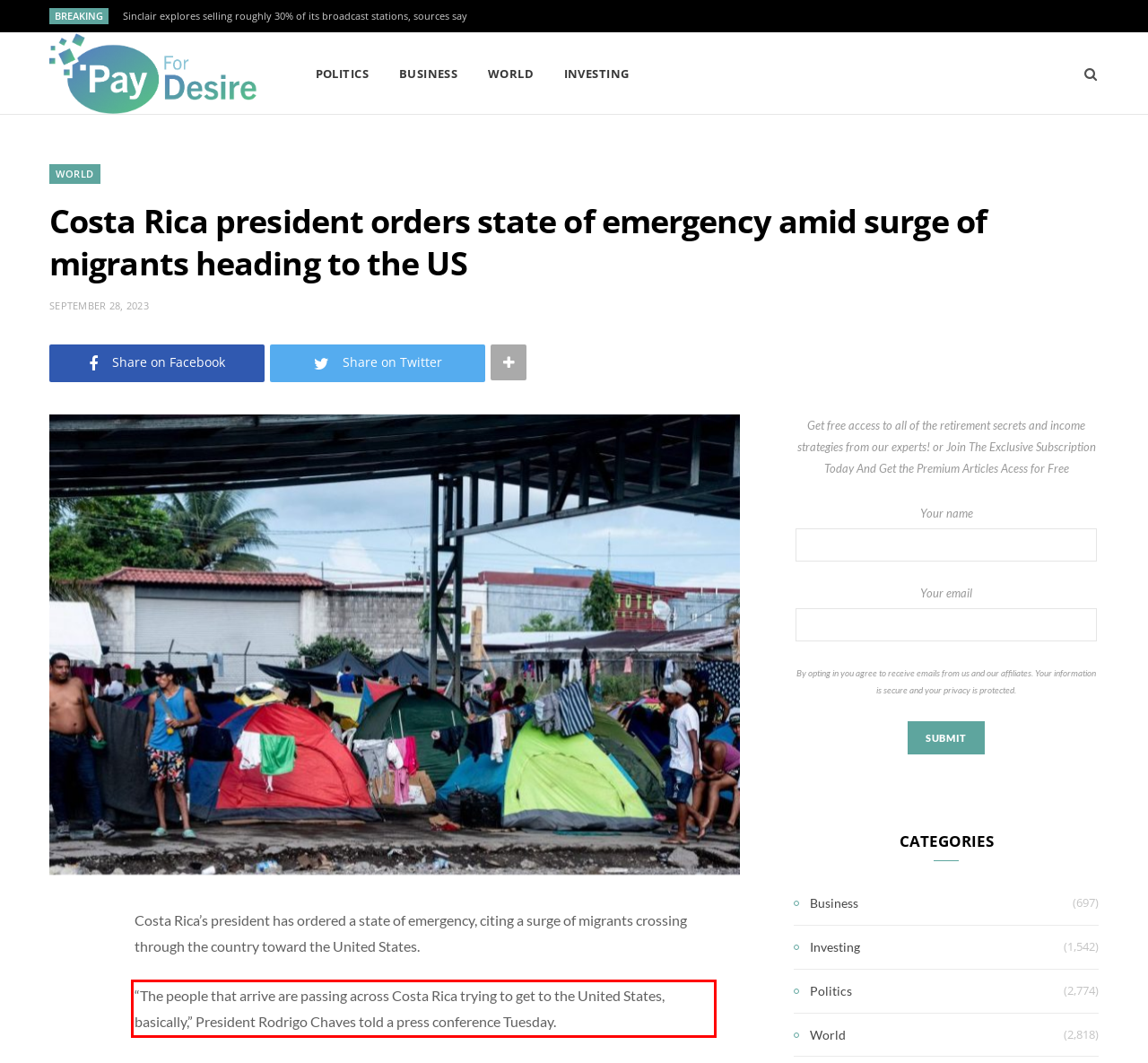Identify and extract the text within the red rectangle in the screenshot of the webpage.

“The people that arrive are passing across Costa Rica trying to get to the United States, basically,” President Rodrigo Chaves told a press conference Tuesday.